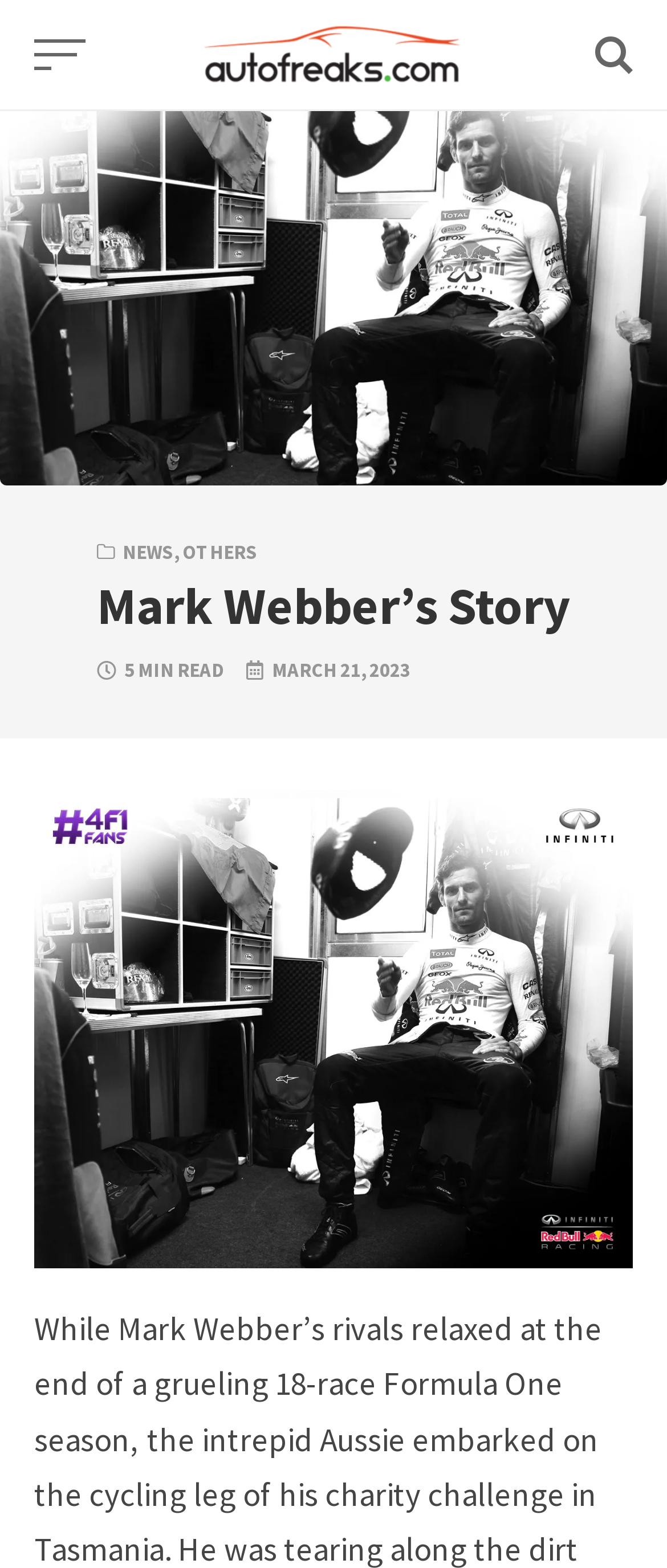Utilize the details in the image to give a detailed response to the question: What is the website's name?

I saw the link 'Autofreaks.com' and the image with the same text, which suggests that Autofreaks.com is the name of the website.